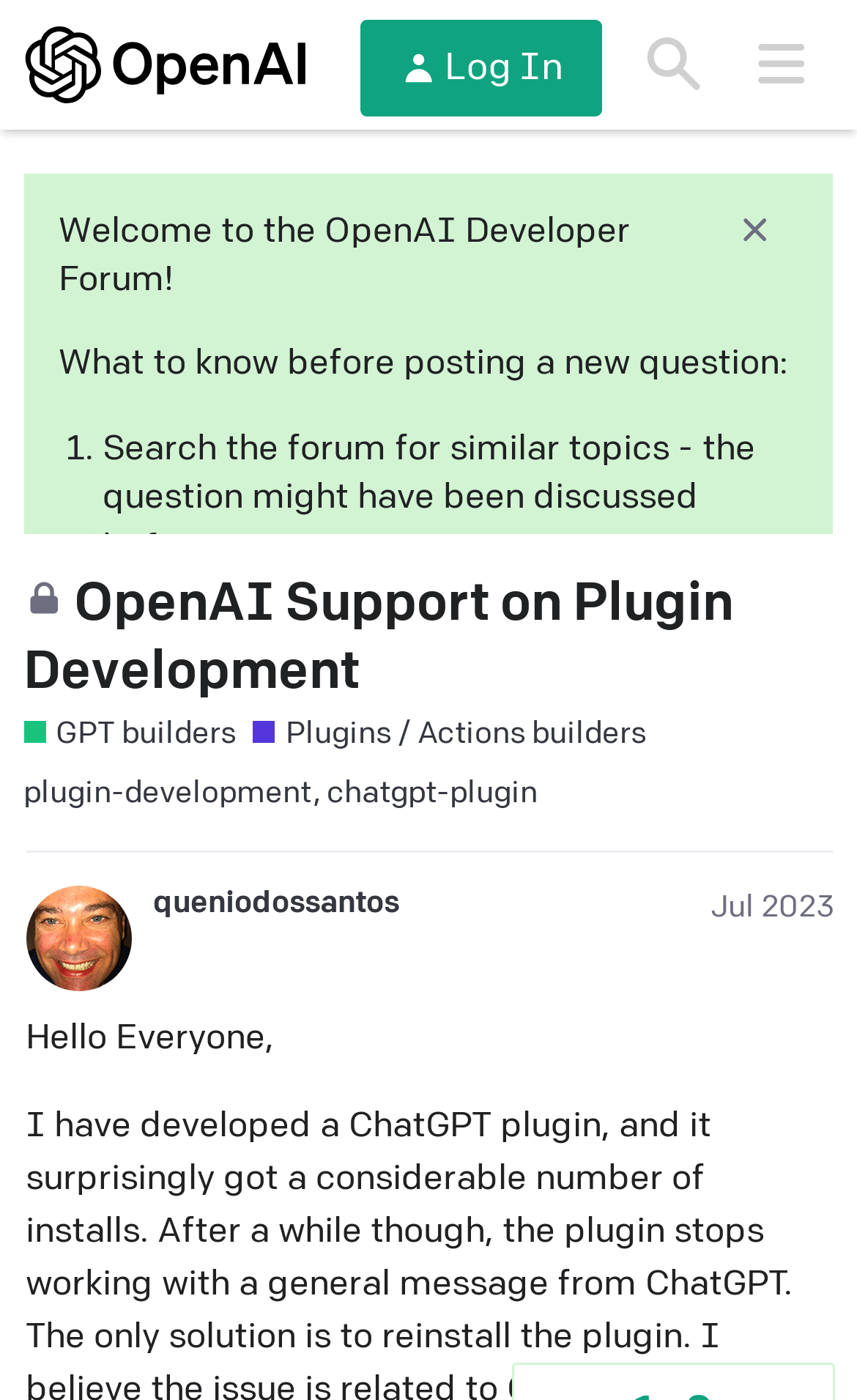Identify the bounding box coordinates of the clickable section necessary to follow the following instruction: "Search the forum". The coordinates should be presented as four float numbers from 0 to 1, i.e., [left, top, right, bottom].

[0.724, 0.008, 0.848, 0.084]